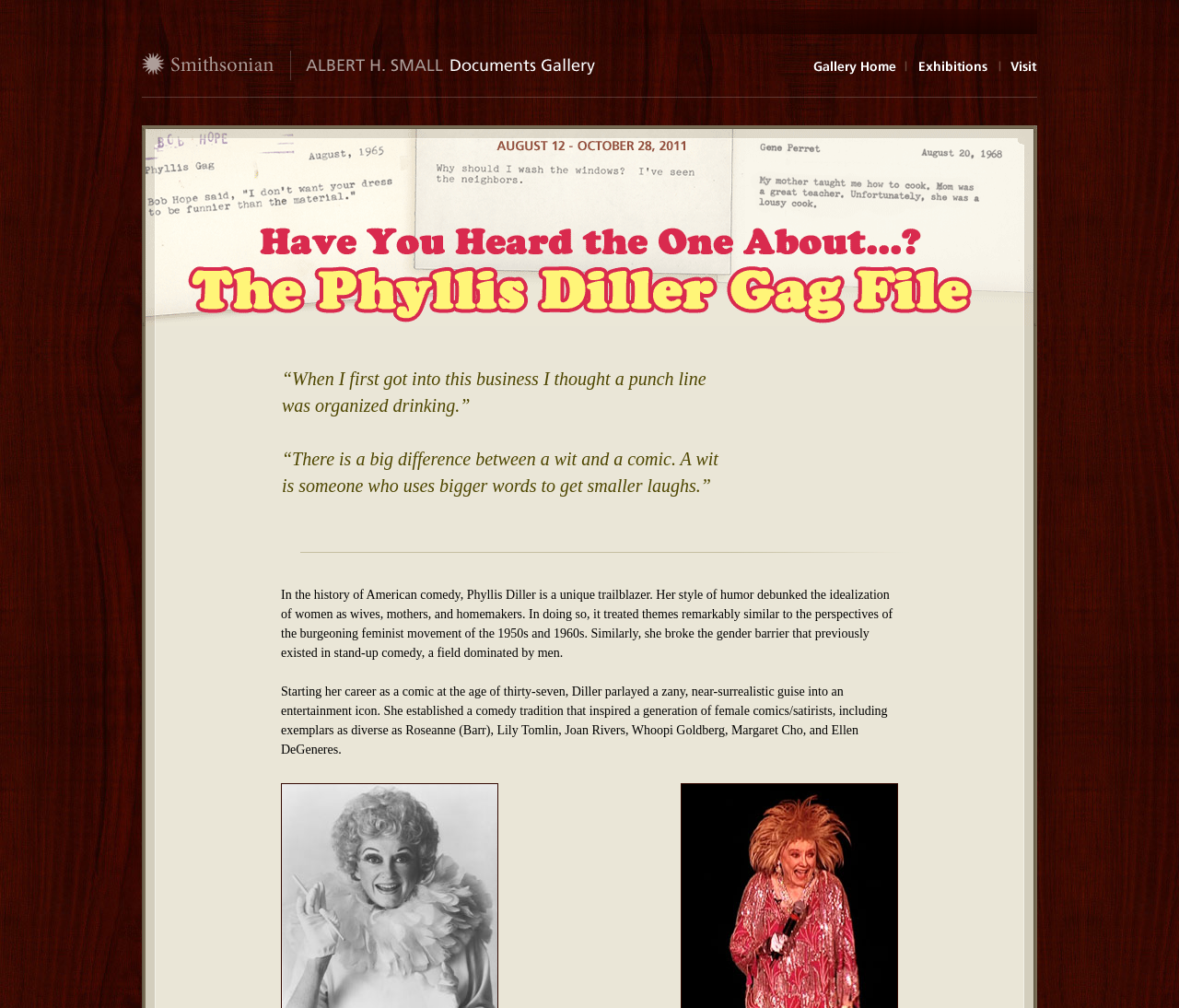Using the given element description, provide the bounding box coordinates (top-left x, top-left y, bottom-right x, bottom-right y) for the corresponding UI element in the screenshot: Exhibitions

[0.78, 0.06, 0.838, 0.074]